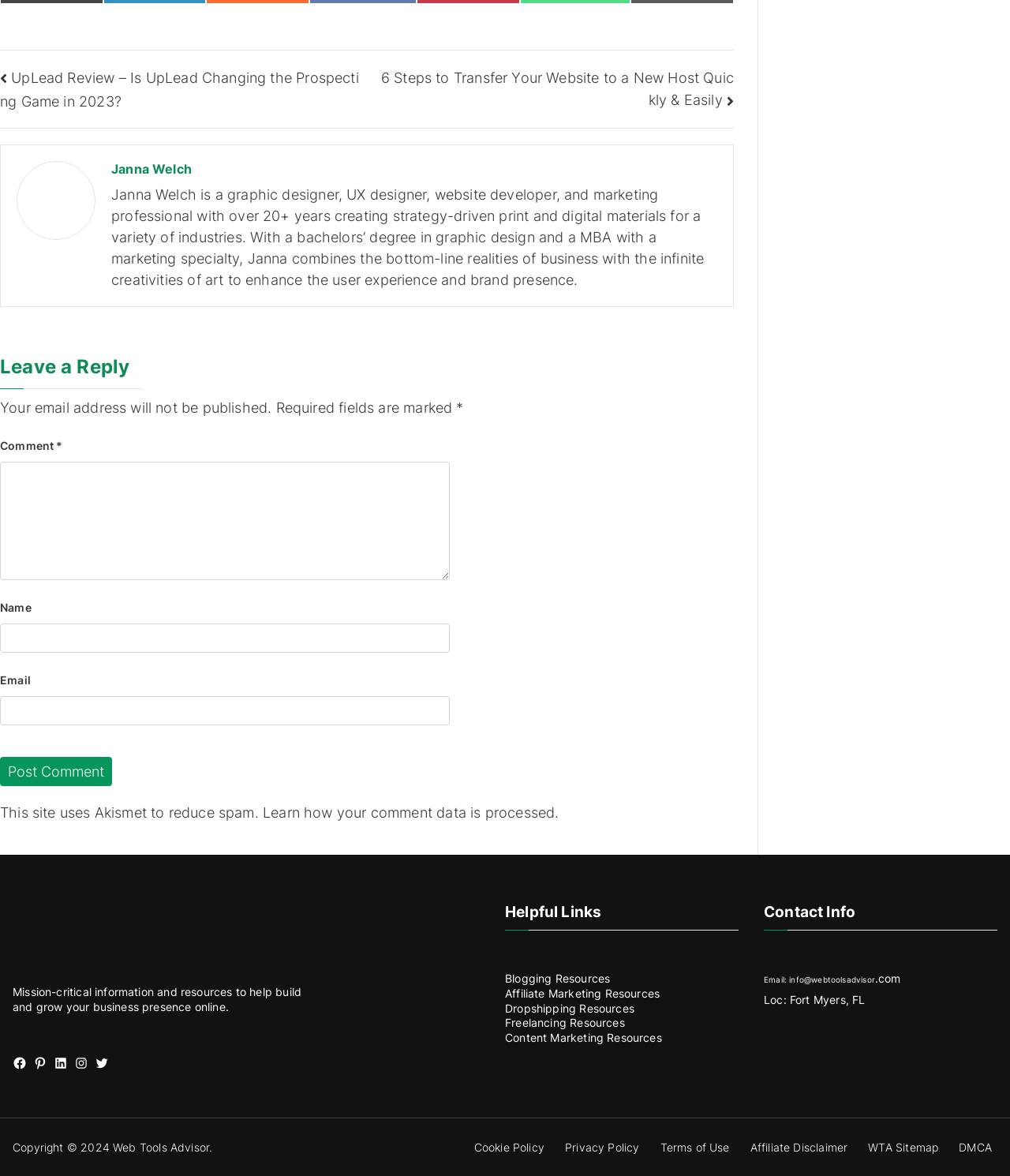Please find the bounding box coordinates of the element that you should click to achieve the following instruction: "Click on the 'UpLead Review' link". The coordinates should be presented as four float numbers between 0 and 1: [left, top, right, bottom].

[0.0, 0.059, 0.355, 0.093]